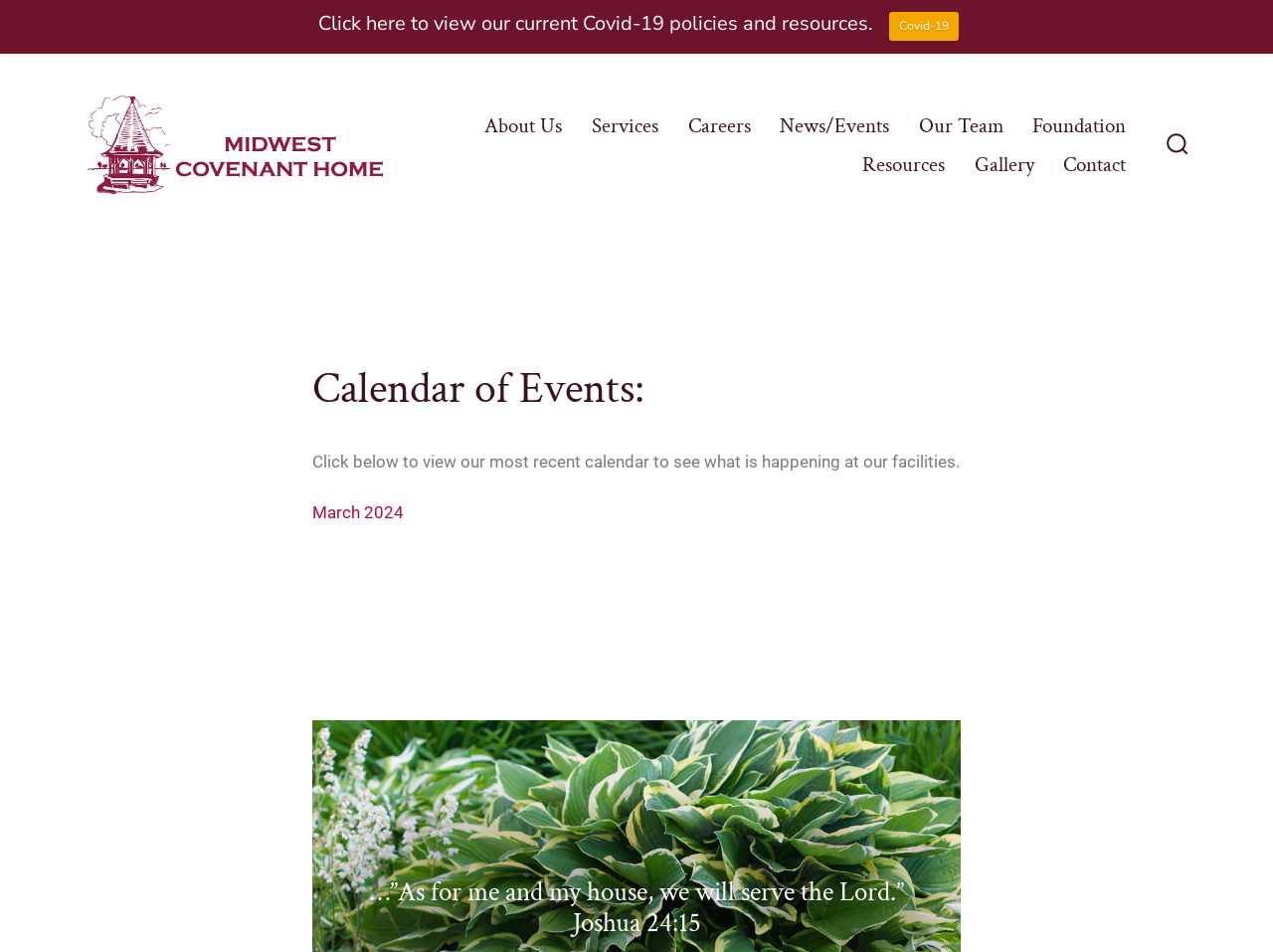Find the UI element described as: "Gallery" and predict its bounding box coordinates. Ensure the coordinates are four float numbers between 0 and 1, [left, top, right, bottom].

[0.765, 0.153, 0.812, 0.194]